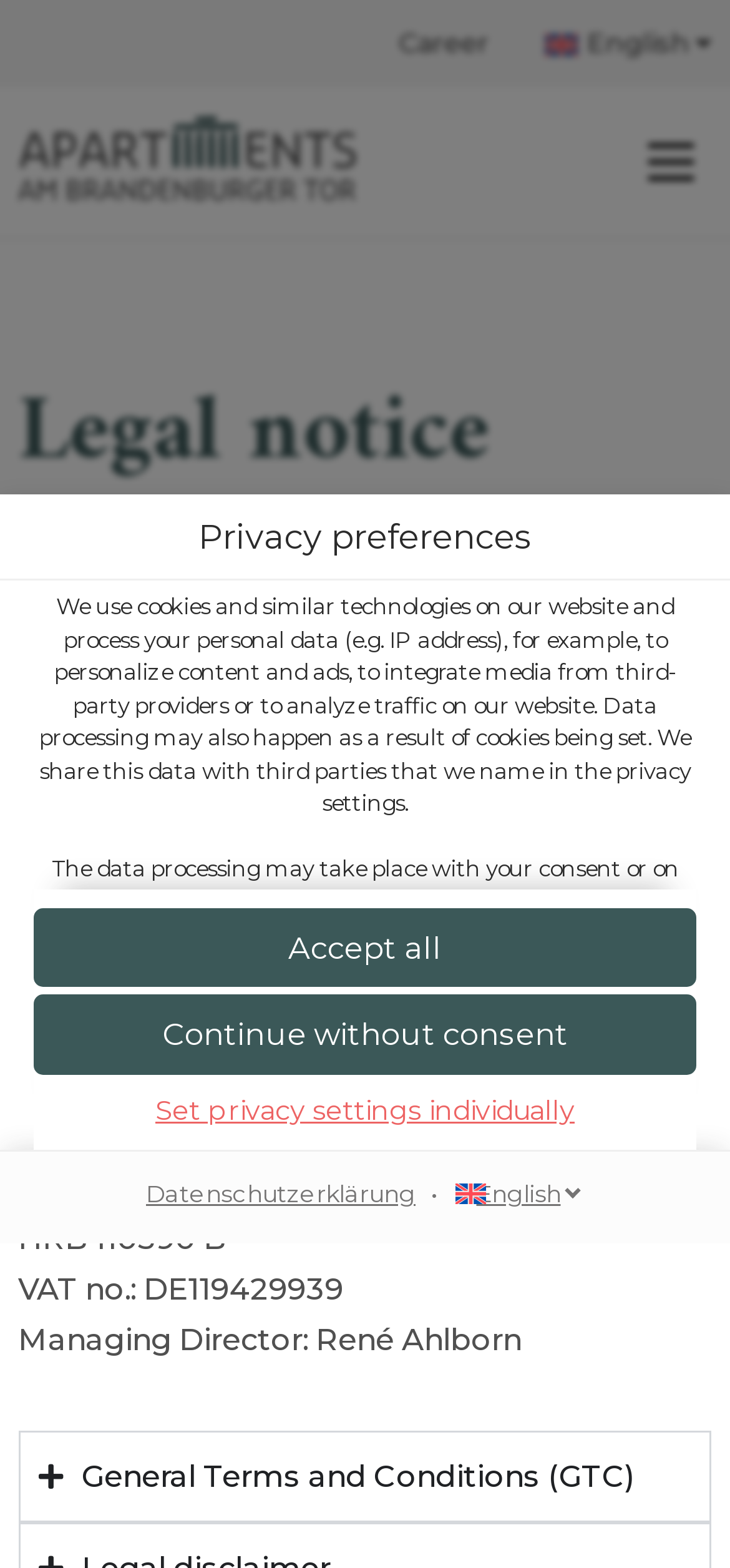Please identify the bounding box coordinates of the region to click in order to complete the given instruction: "Click the 'Set privacy settings individually' link". The coordinates should be four float numbers between 0 and 1, i.e., [left, top, right, bottom].

[0.046, 0.691, 0.954, 0.727]